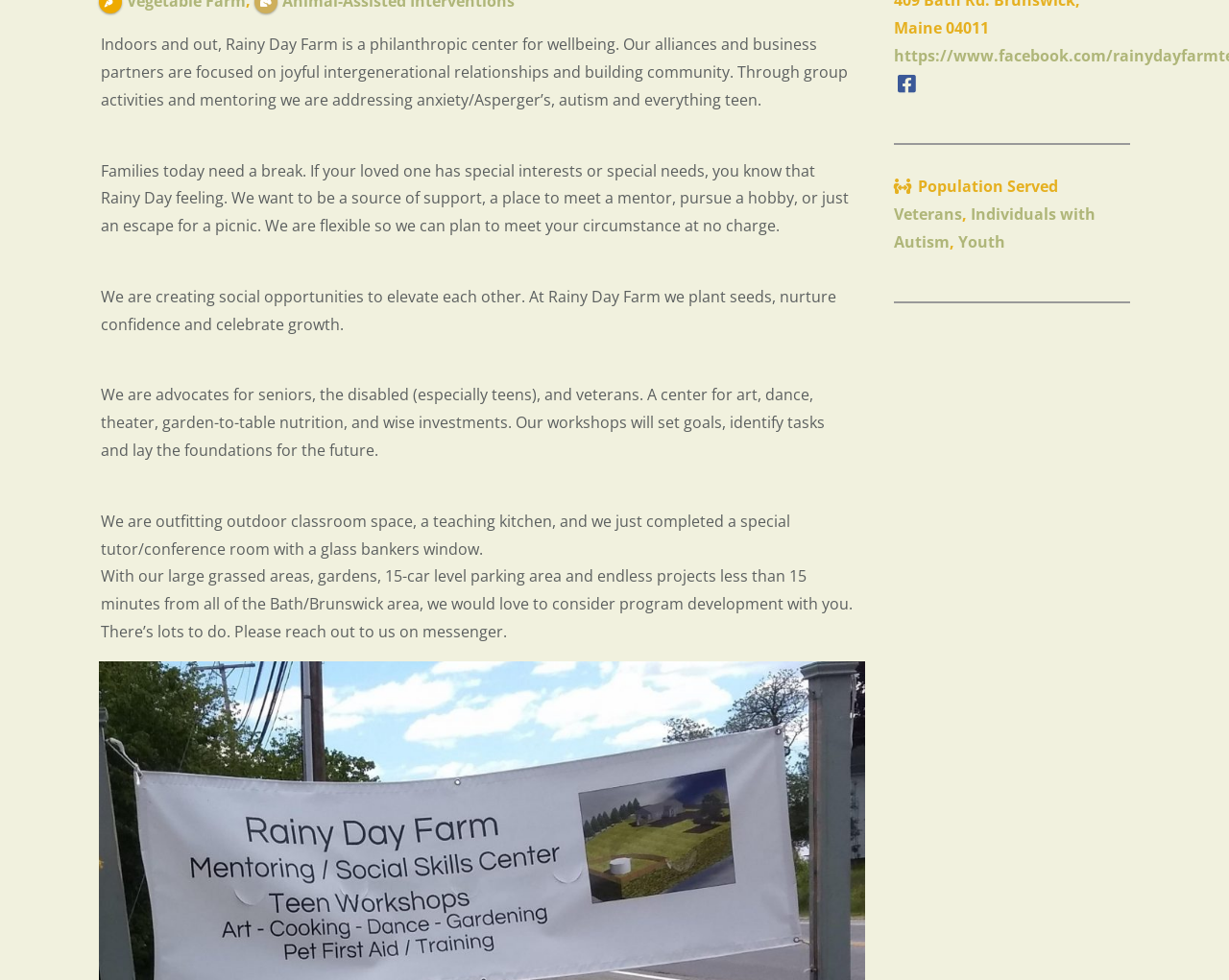Provide the bounding box coordinates of the HTML element described by the text: "Individuals with Autism".

[0.727, 0.207, 0.891, 0.257]